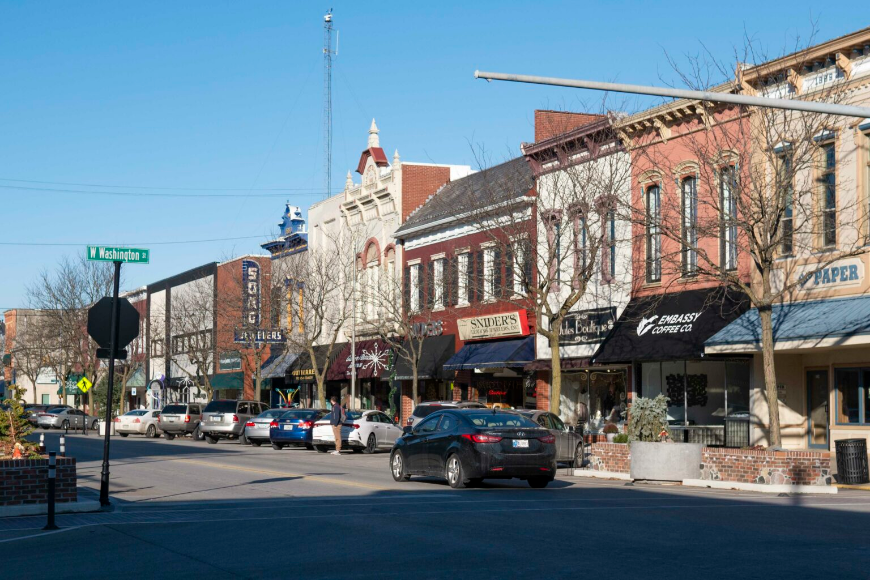Please provide a one-word or phrase answer to the question: 
What type of establishments are visible?

Coffee shop and restaurant